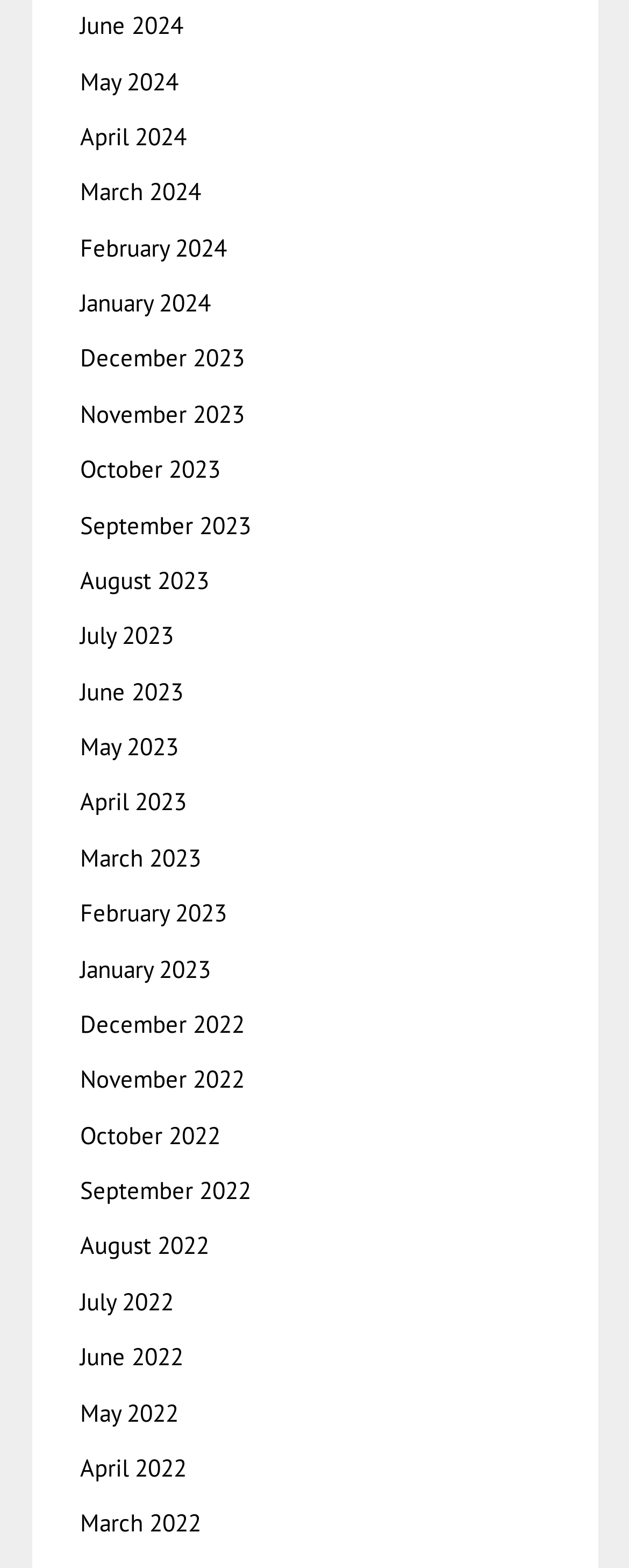Find the bounding box coordinates of the element to click in order to complete this instruction: "View June 2024". The bounding box coordinates must be four float numbers between 0 and 1, denoted as [left, top, right, bottom].

[0.127, 0.006, 0.291, 0.026]